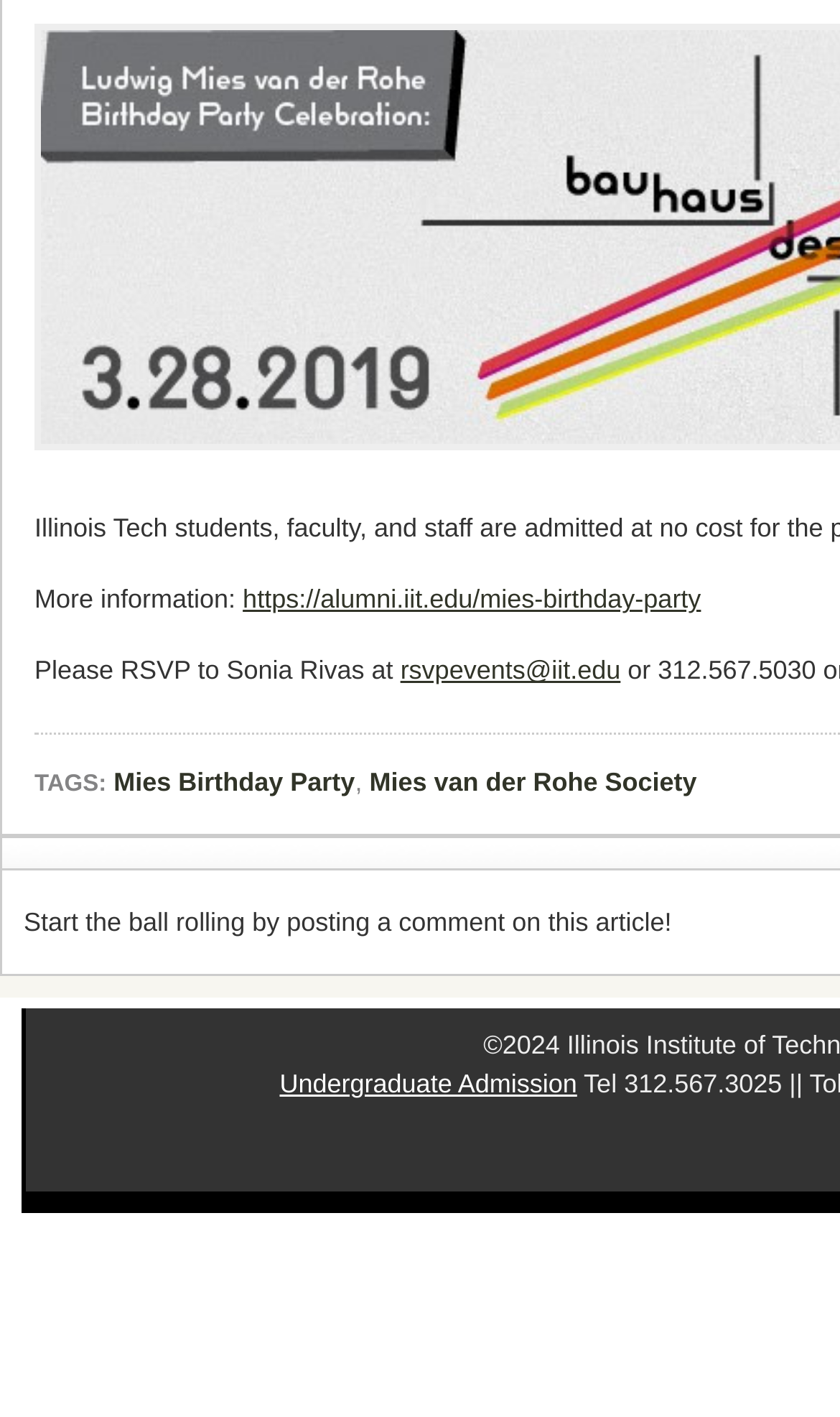Predict the bounding box coordinates for the UI element described as: "Undergraduate Admission". The coordinates should be four float numbers between 0 and 1, presented as [left, top, right, bottom].

[0.333, 0.754, 0.687, 0.775]